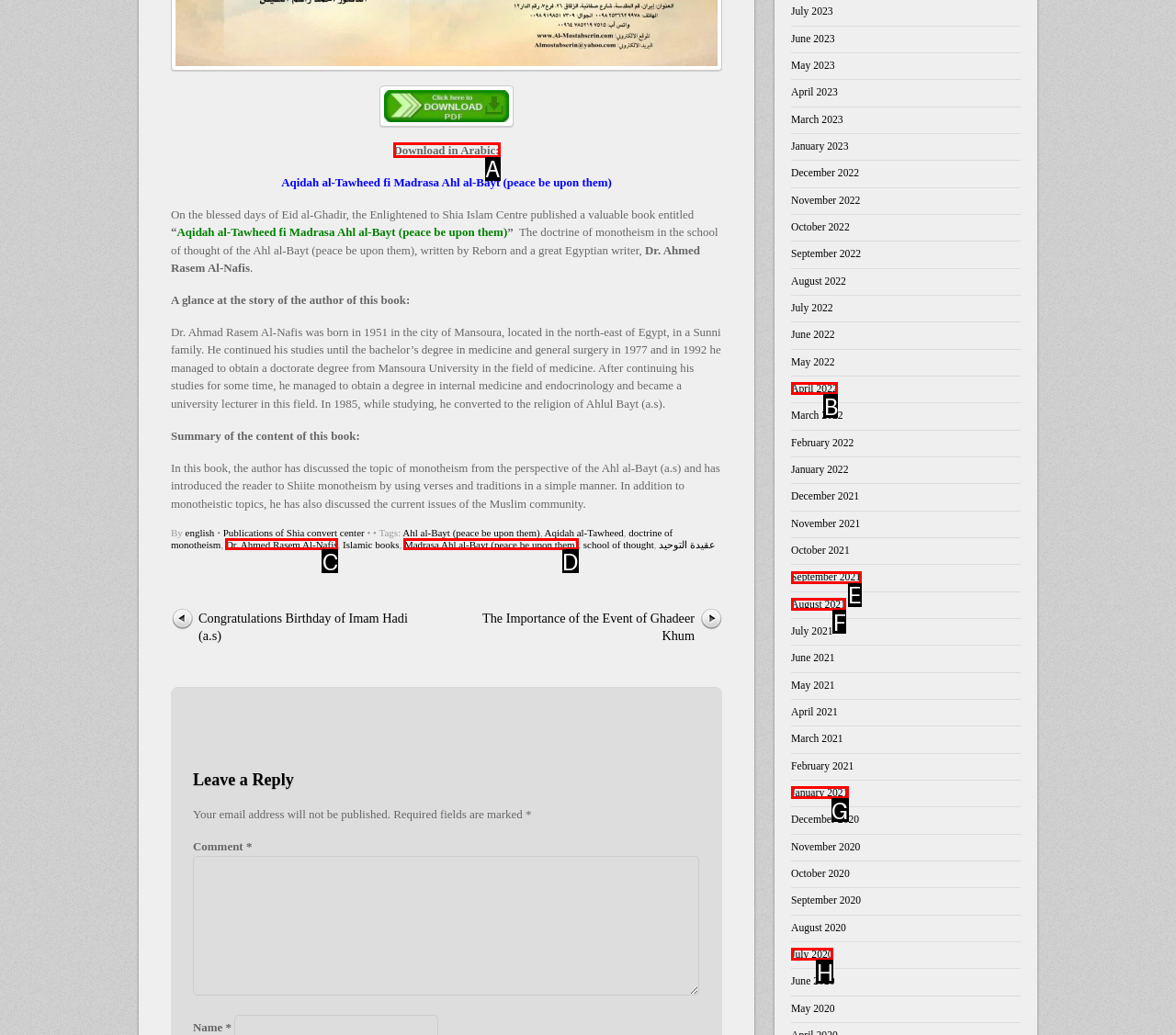Determine which HTML element should be clicked for this task: Download the book in Arabic
Provide the option's letter from the available choices.

A